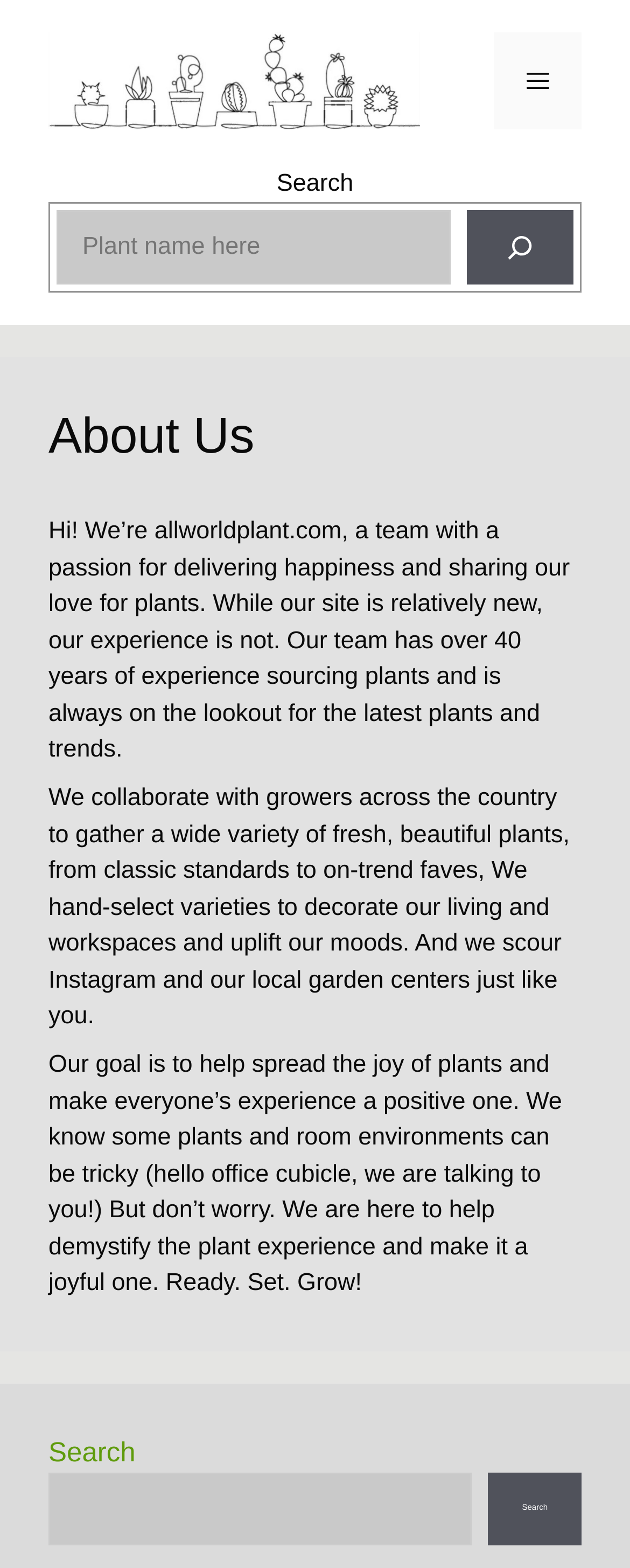How many years of experience does the team have?
Examine the webpage screenshot and provide an in-depth answer to the question.

The number of years of experience can be found in the static text in the article section, which mentions that the team has over 40 years of experience sourcing plants.